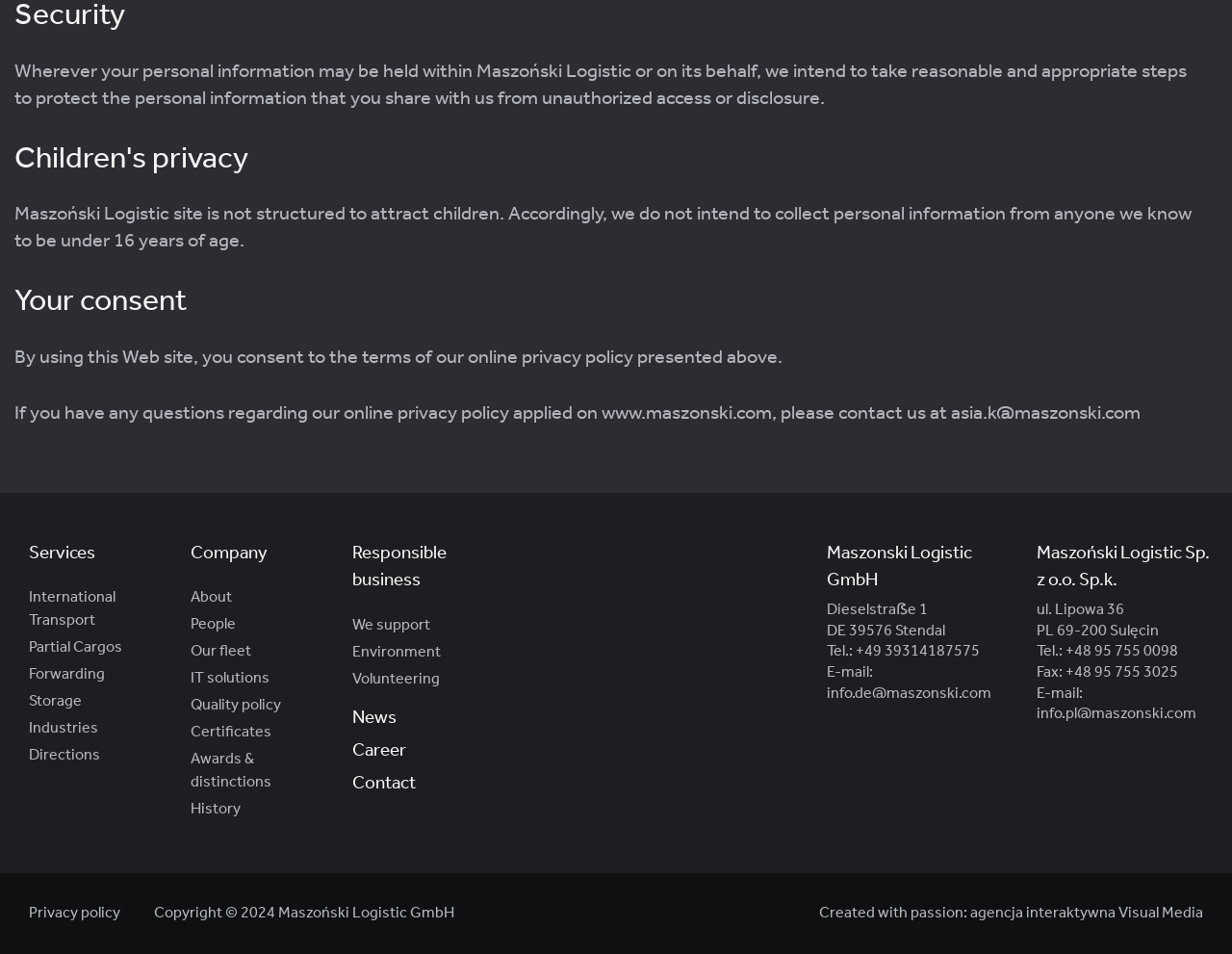Refer to the screenshot and answer the following question in detail:
How many offices are listed?

I identify two offices listed on the webpage, one in Germany (Maszonski Logistic GmbH) and one in Poland (Maszoński Logistic Sp. z o.o. Sp.k.), each with their respective addresses and contact information.